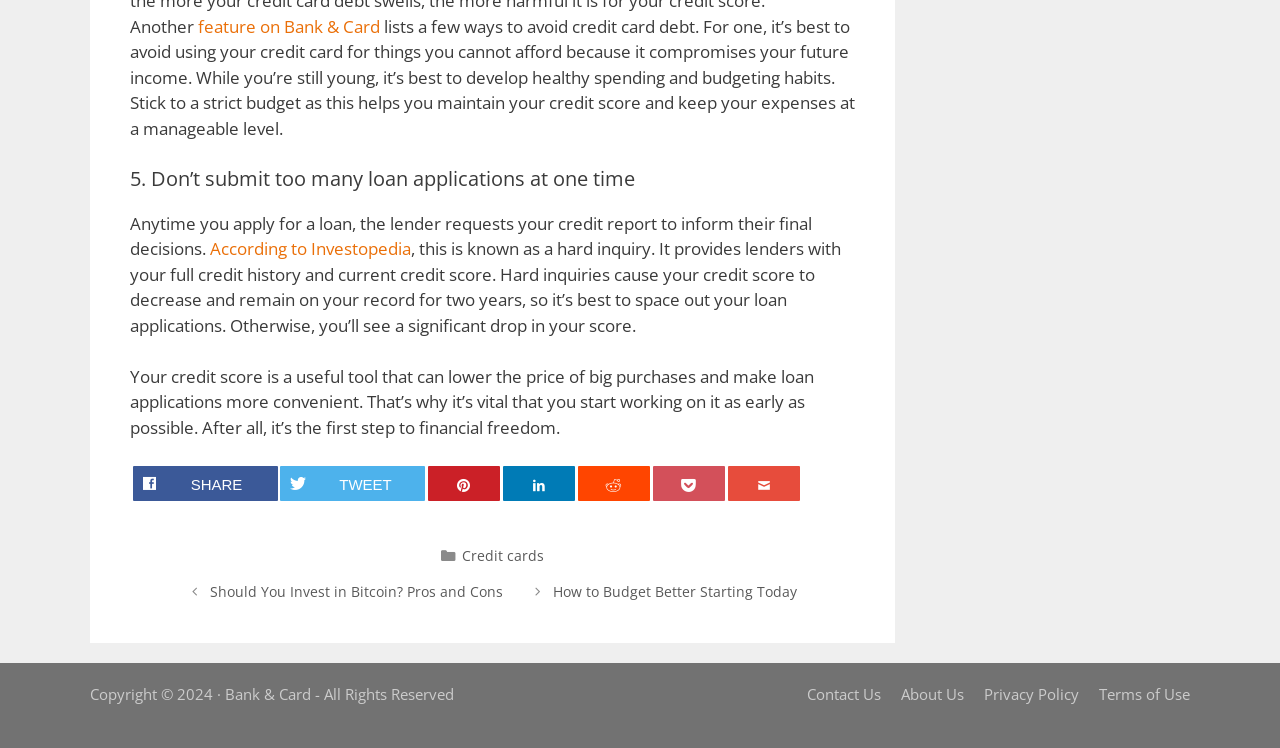Find the bounding box coordinates of the area that needs to be clicked in order to achieve the following instruction: "Go to 'How to Budget Better Starting Today'". The coordinates should be specified as four float numbers between 0 and 1, i.e., [left, top, right, bottom].

[0.432, 0.778, 0.623, 0.803]